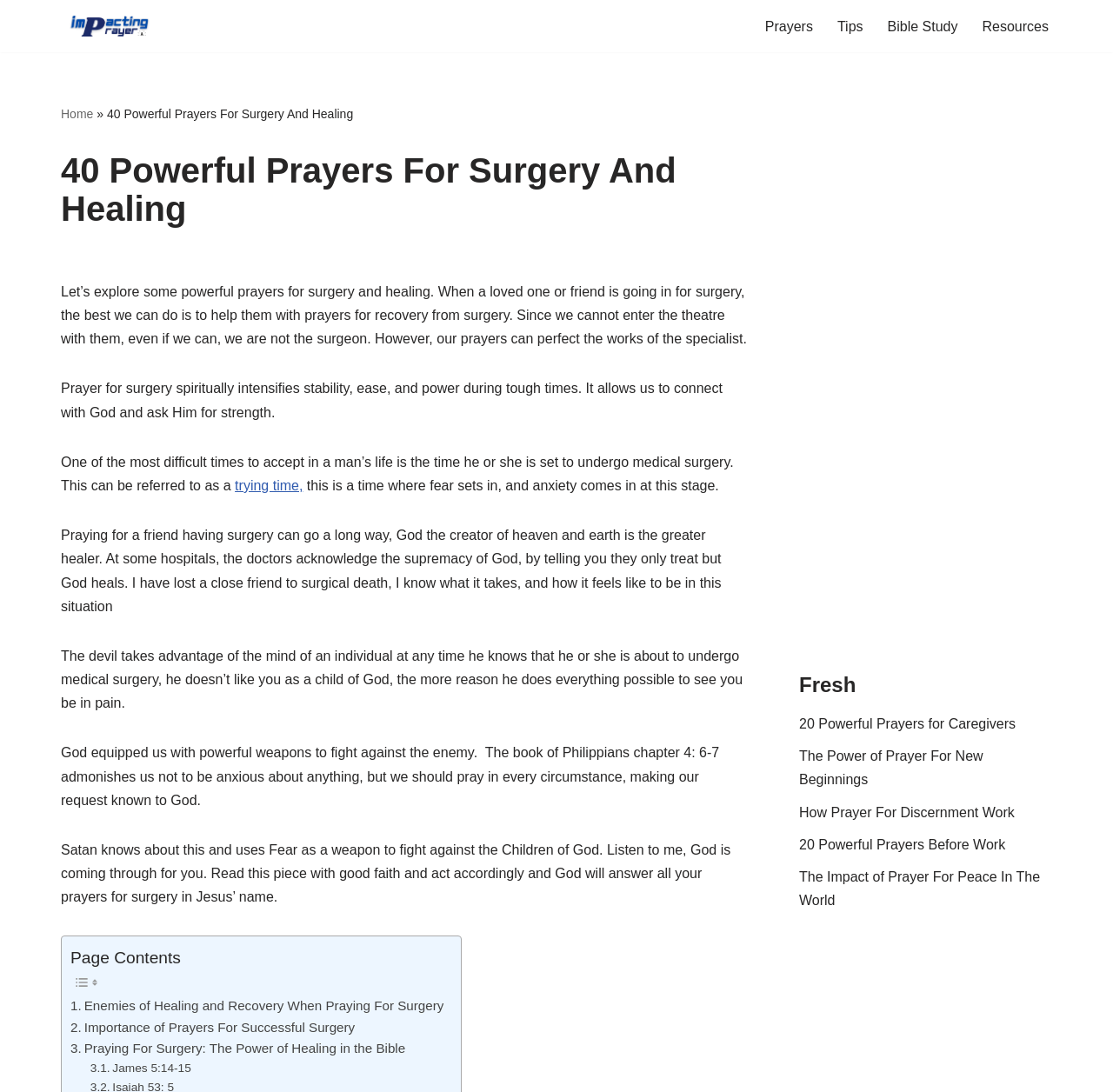Please use the details from the image to answer the following question comprehensively:
What is the purpose of praying for surgery?

Based on the webpage content, praying for surgery is meant to help the individual undergoing surgery to recover and heal. The prayers are believed to perfect the works of the specialist and provide strength during tough times.